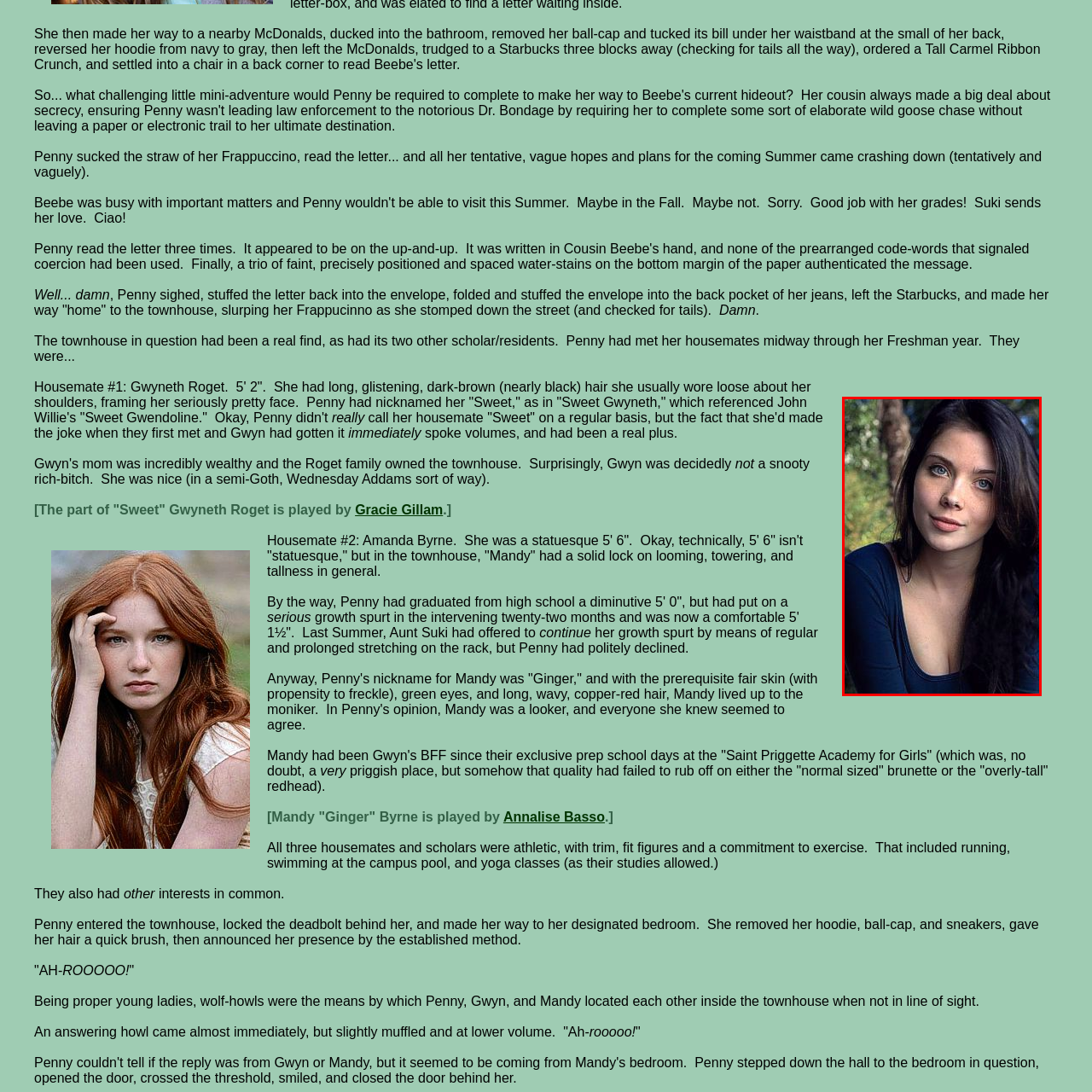What is Penny processing in this pivotal moment?
Scrutinize the image inside the red bounding box and provide a detailed and extensive answer to the question.

The caption states that this scene unfolds as Penny processes her emotions in a pivotal moment, seeking solace amidst the complexities of her life, implying that she is reflecting on her feelings and thoughts.